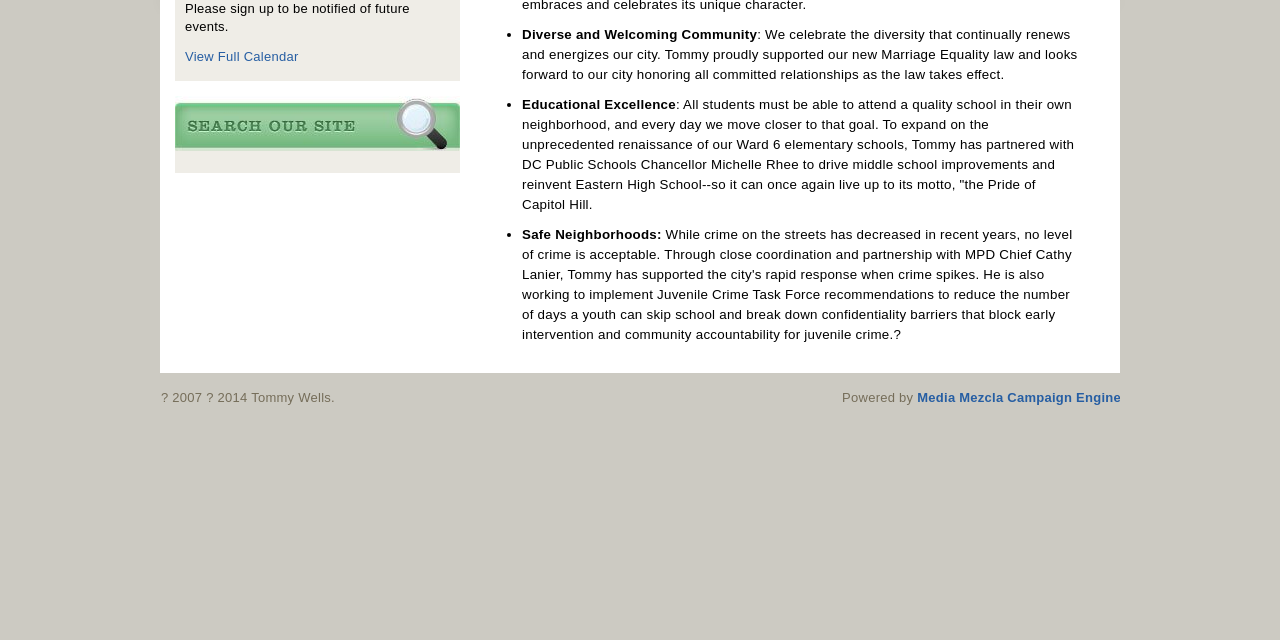Determine the bounding box coordinates of the UI element that matches the following description: "View Full Calendar". The coordinates should be four float numbers between 0 and 1 in the format [left, top, right, bottom].

[0.145, 0.077, 0.233, 0.1]